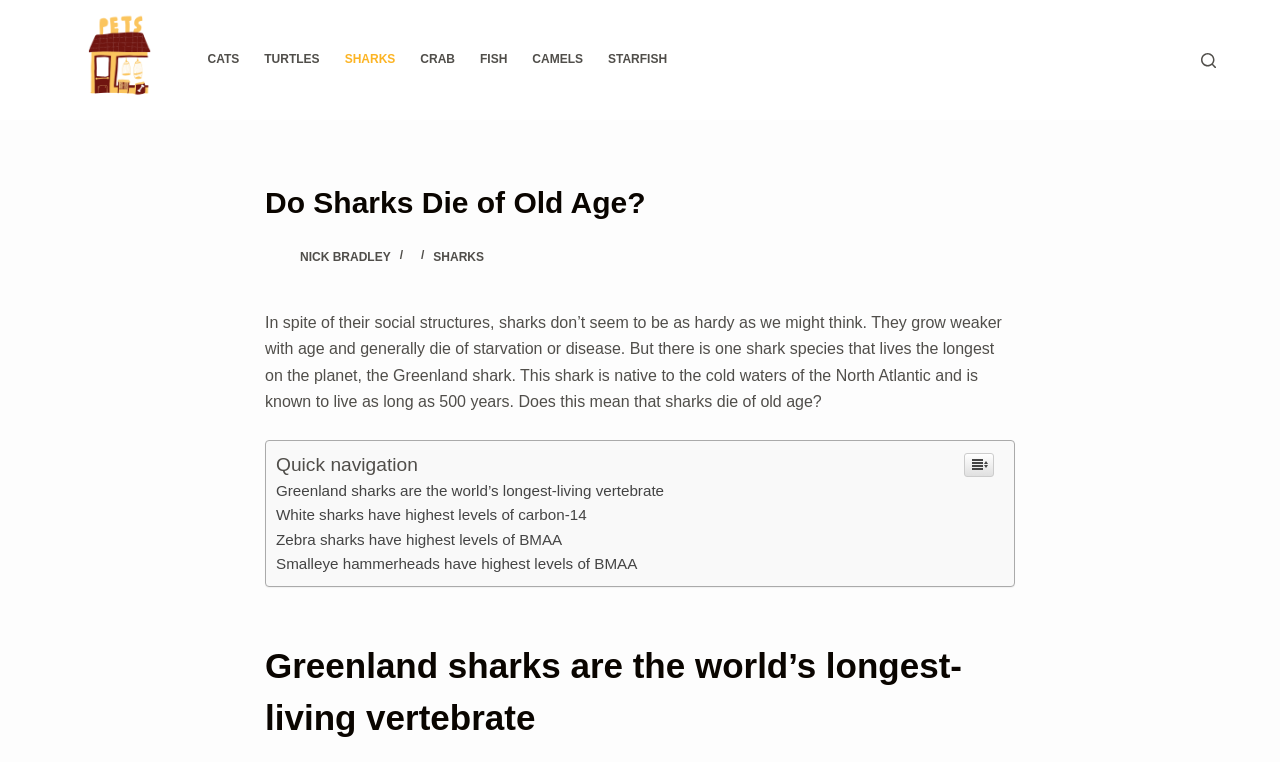Determine the primary headline of the webpage.

Do Sharks Die of Old Age?